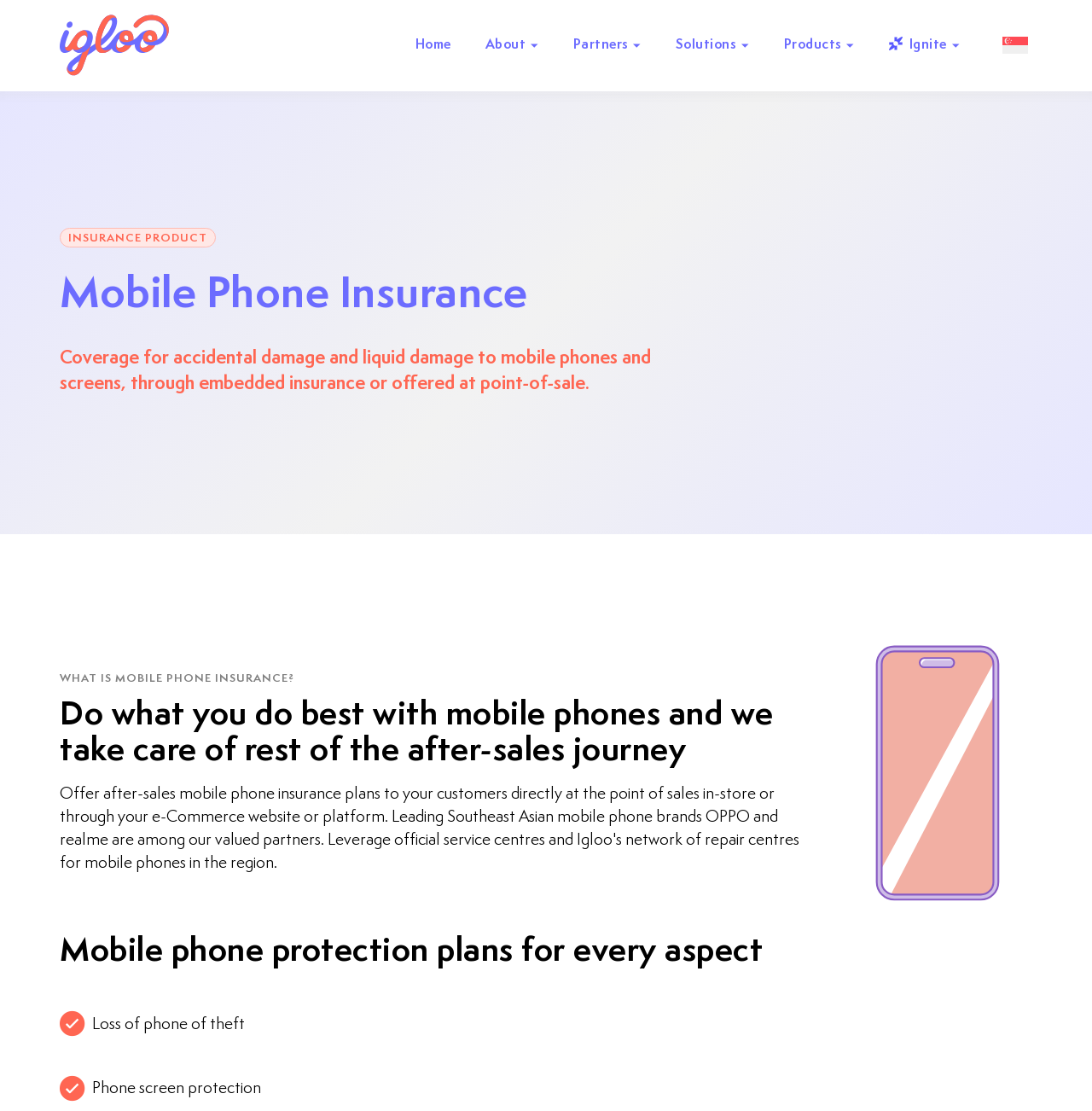Locate the bounding box coordinates of the UI element described by: "Home". Provide the coordinates as four float numbers between 0 and 1, formatted as [left, top, right, bottom].

[0.38, 0.033, 0.413, 0.049]